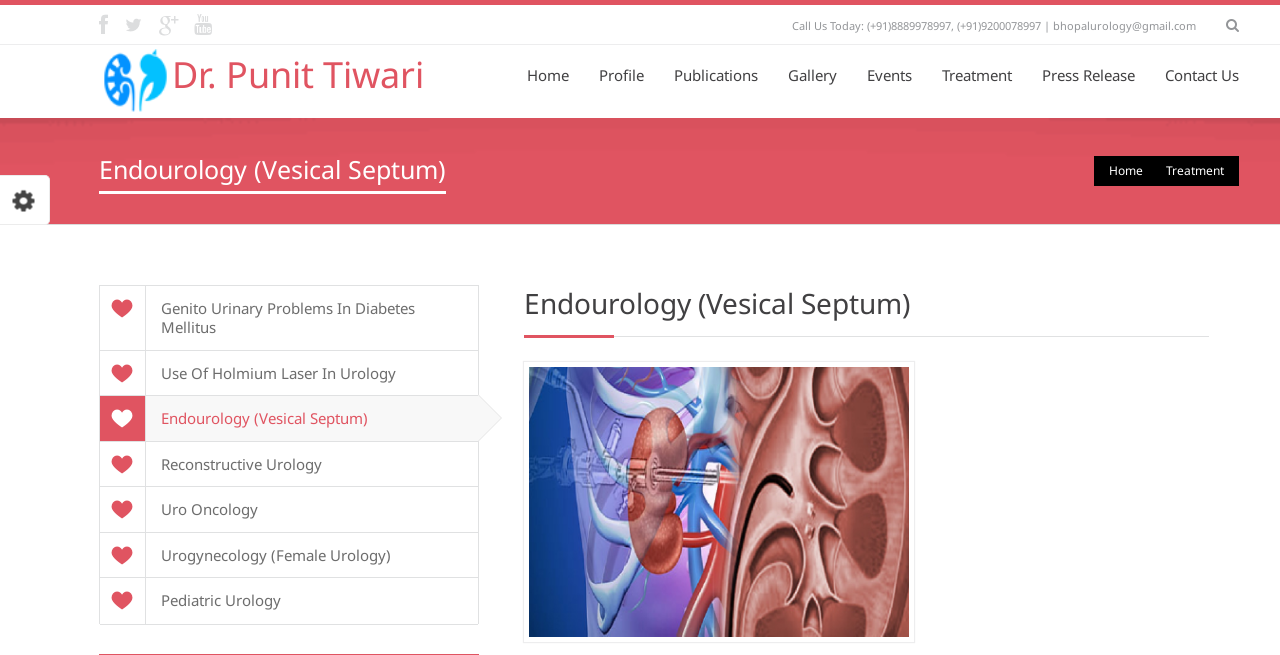Using the provided element description, identify the bounding box coordinates as (top-left x, top-left y, bottom-right x, bottom-right y). Ensure all values are between 0 and 1. Description: Home

[0.4, 0.069, 0.456, 0.16]